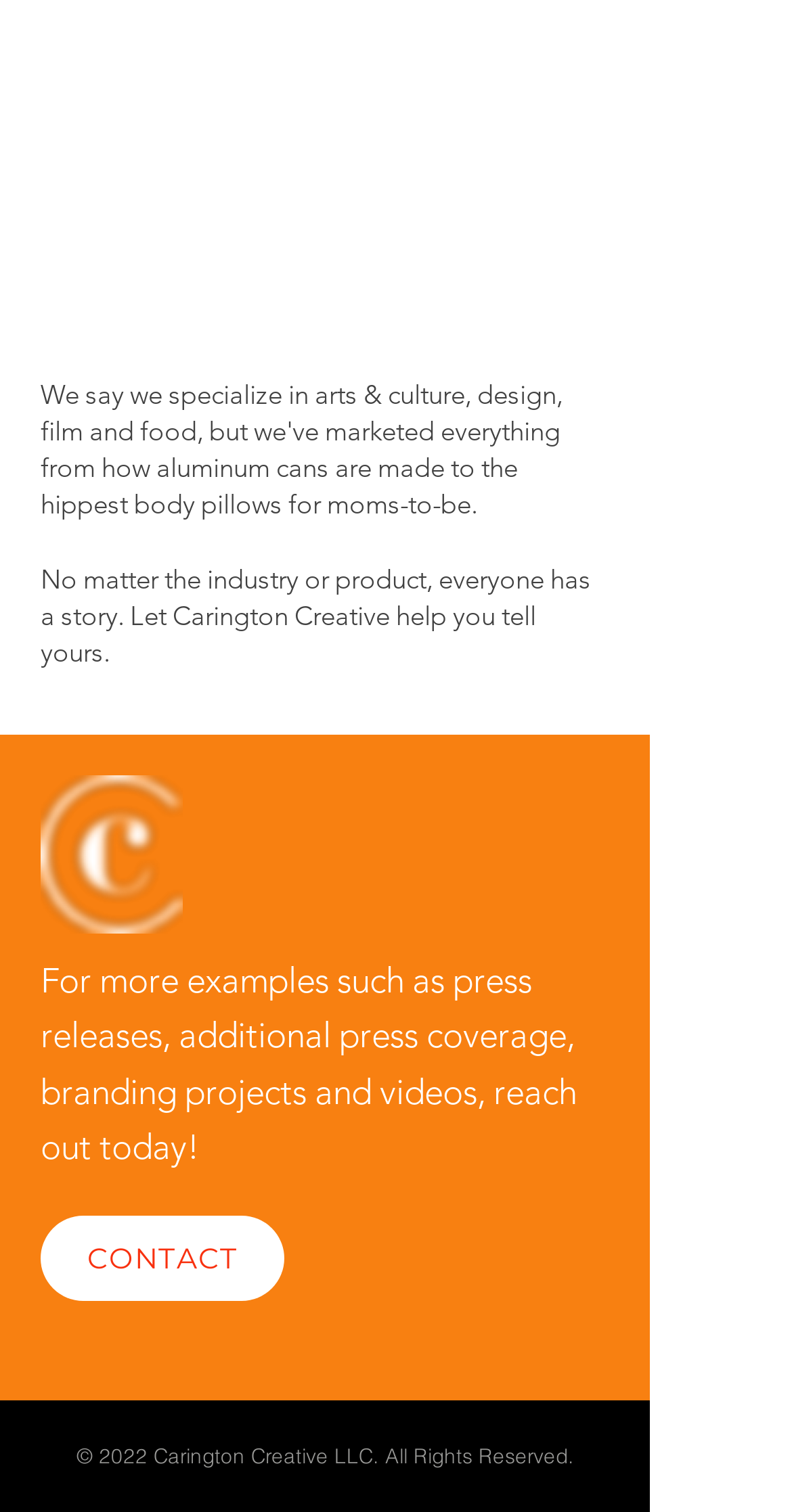Carefully observe the image and respond to the question with a detailed answer:
What is the image on the webpage?

I identified the image on the webpage as the Carington Creative logo, specifically the 'carington-creative-white.png' image.